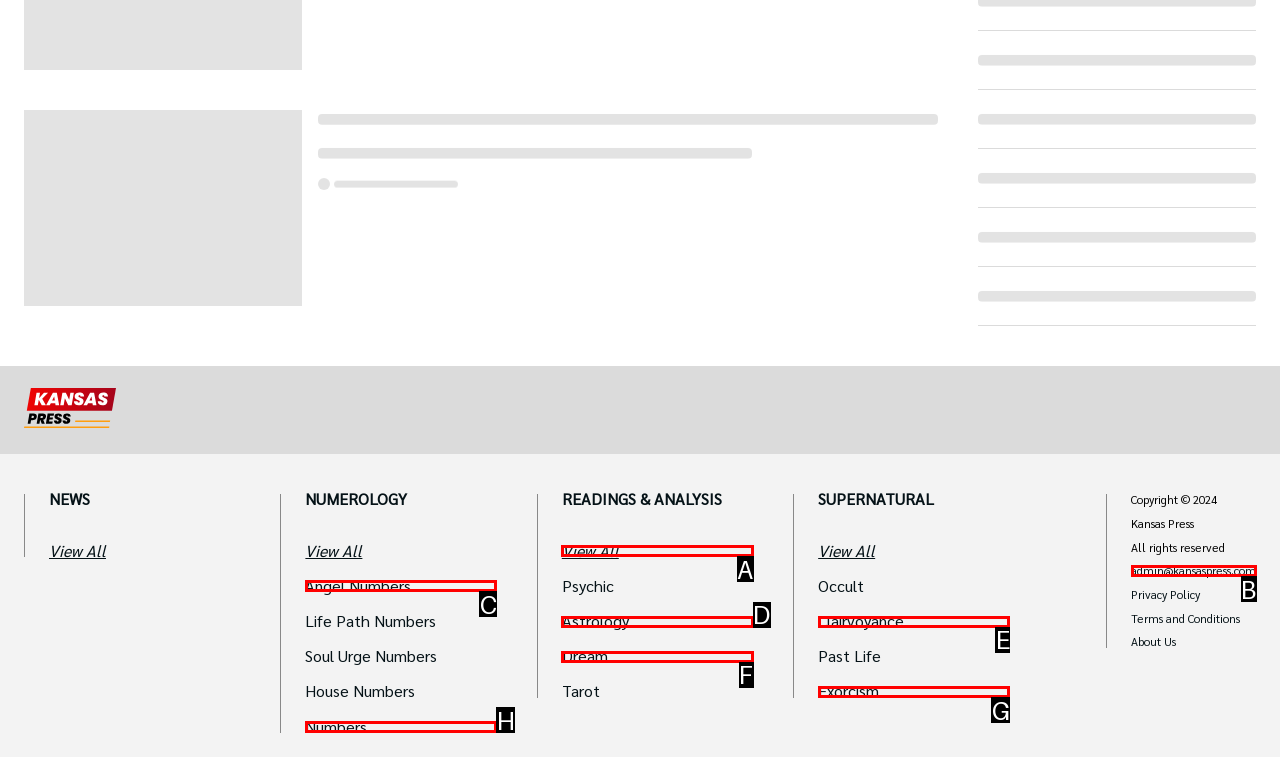Choose the UI element to click on to achieve this task: Read about Angel Numbers. Reply with the letter representing the selected element.

C